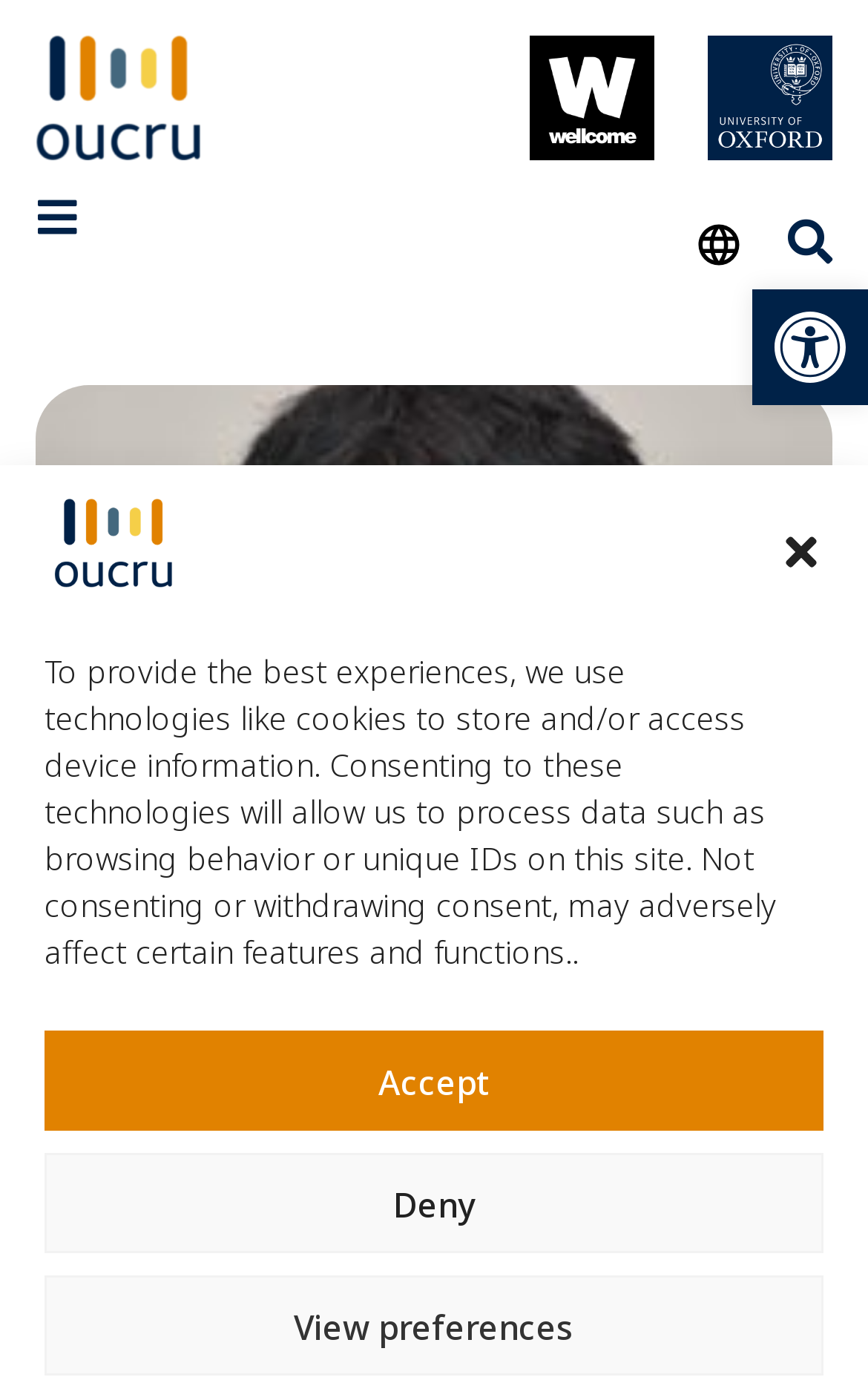Please reply to the following question using a single word or phrase: 
How many links are on the top of the webpage?

3